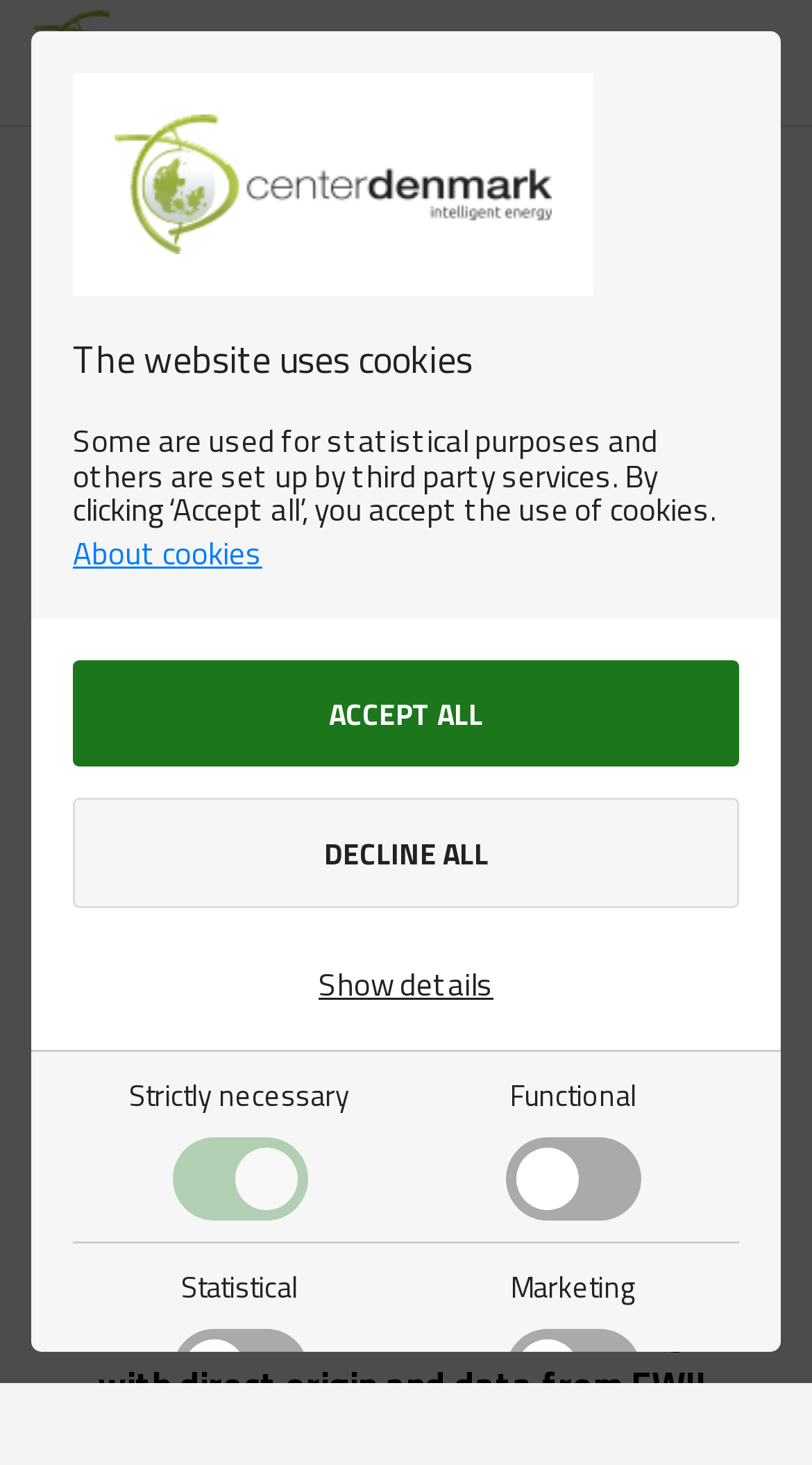Use a single word or phrase to answer the question:
Who is hosting the webinar?

The Danish Industry Foundation and Digital Energy Hub